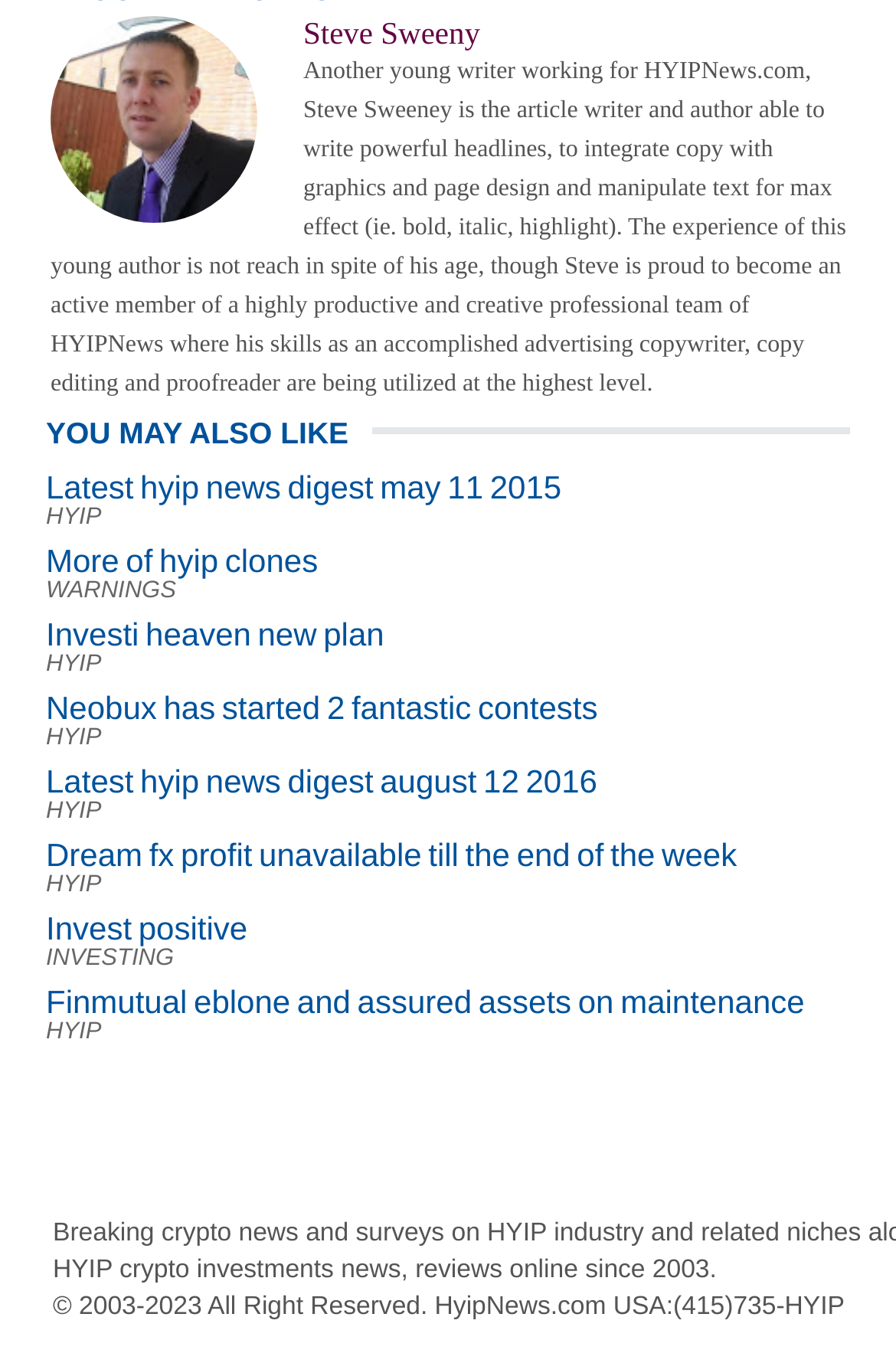Analyze the image and give a detailed response to the question:
How many links are there under 'YOU MAY ALSO LIKE'?

Under the heading 'YOU MAY ALSO LIKE', there are six links: 'Latest hyip news digest may 11 2015', 'More of hyip clones', 'Investi heaven new plan', 'Neobux has started 2 fantastic contests', 'Latest hyip news digest august 12 2016', and 'Dream fx profit unavailable till the end of the week'.